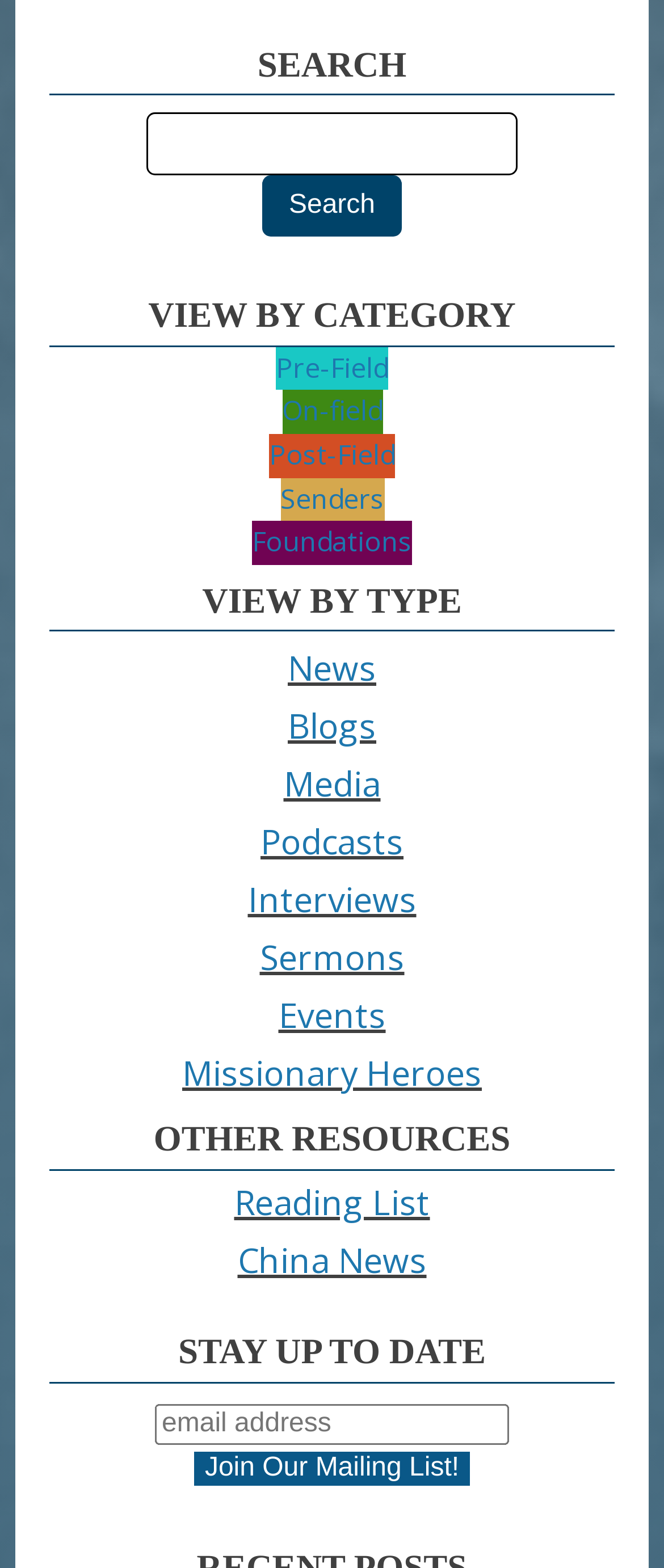What type of content is available under 'Media'?
Refer to the image and provide a one-word or short phrase answer.

Unknown